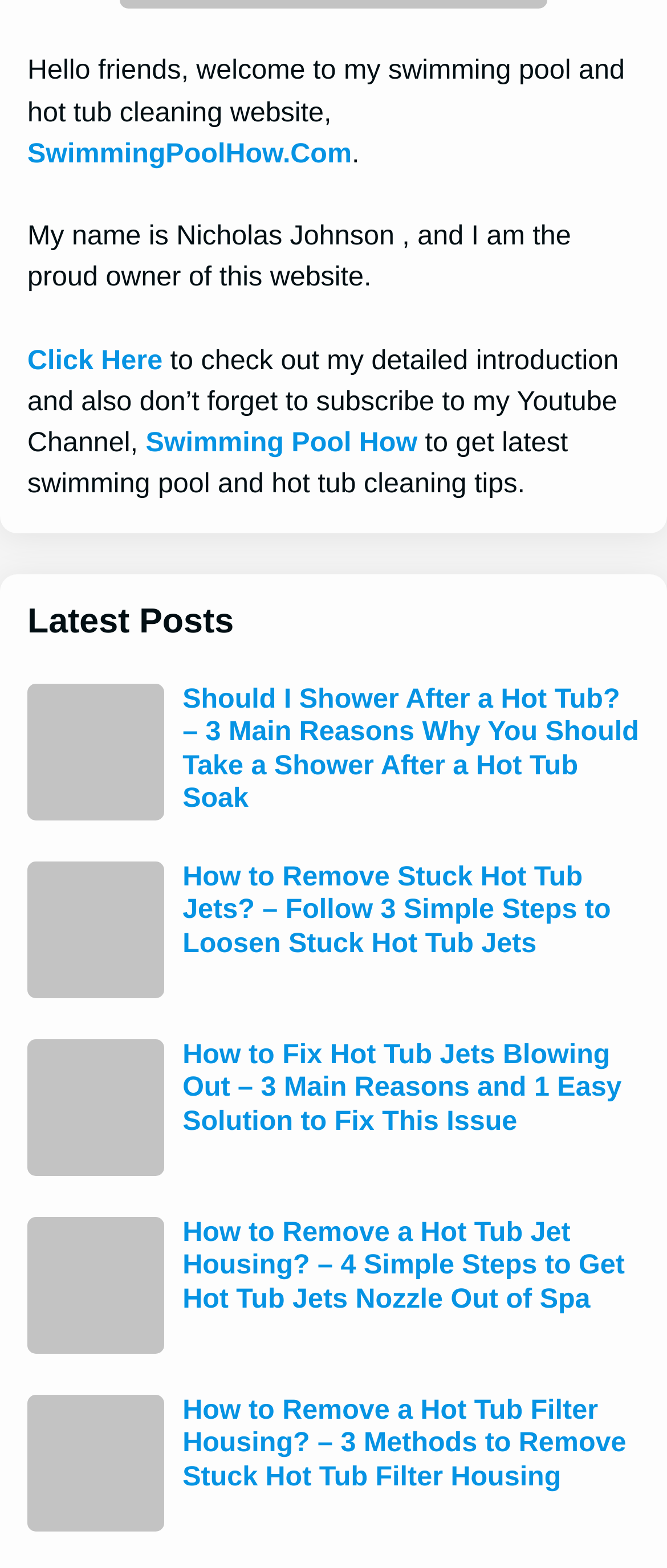What is the name of the website owner?
Provide a detailed answer to the question, using the image to inform your response.

The website owner's name is mentioned in the static text element 'My name is Nicholas Johnson, and I am the proud owner of this website.'